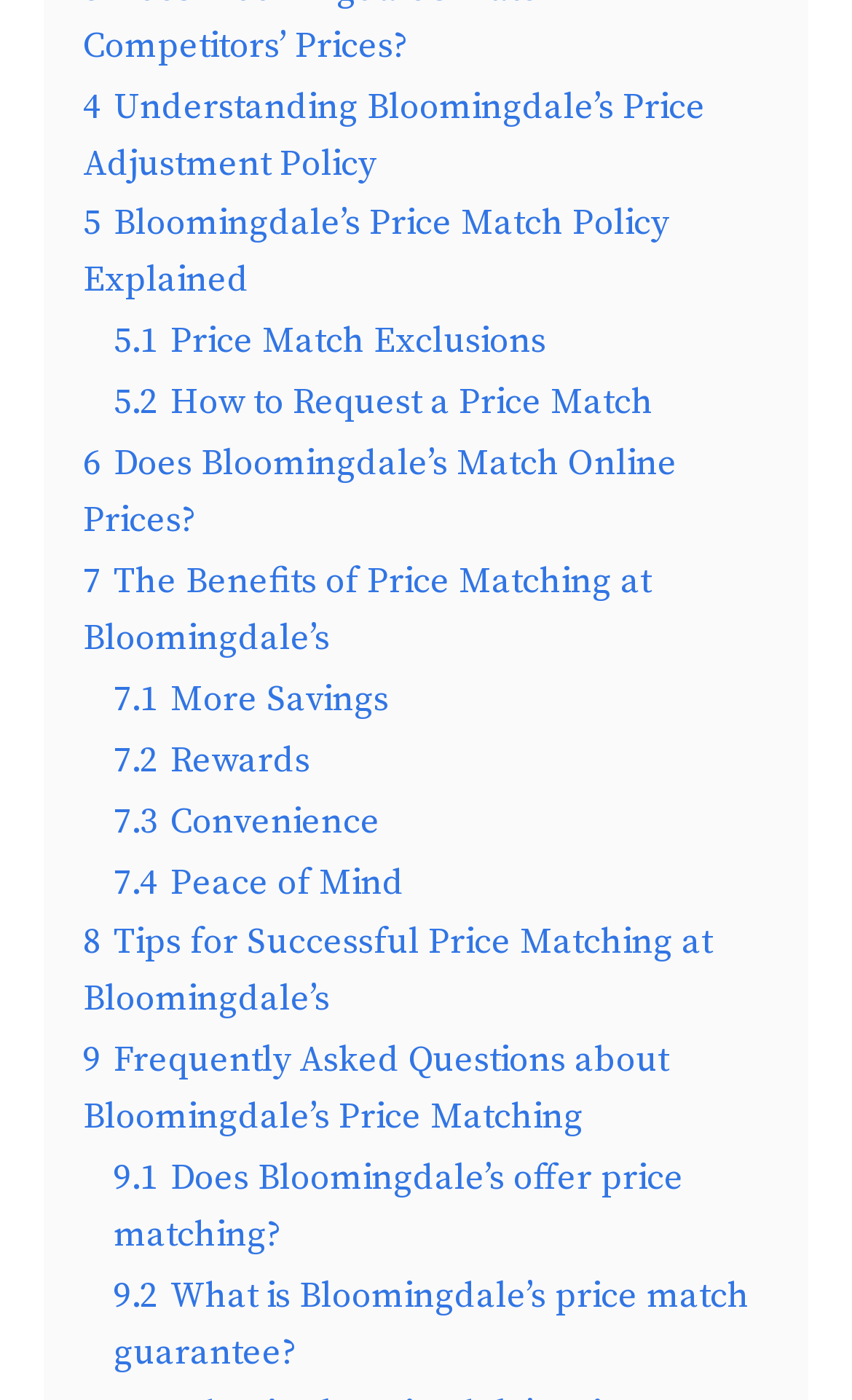Using the details from the image, please elaborate on the following question: How many subtopics are under 'The Benefits of Price Matching at Bloomingdale’s'?

Under the link '7 The Benefits of Price Matching at Bloomingdale’s', I found four subtopics: '7.1 More Savings', '7.2 Rewards', '7.3 Convenience', and '7.4 Peace of Mind', which indicates that there are four subtopics under 'The Benefits of Price Matching at Bloomingdale’s'.